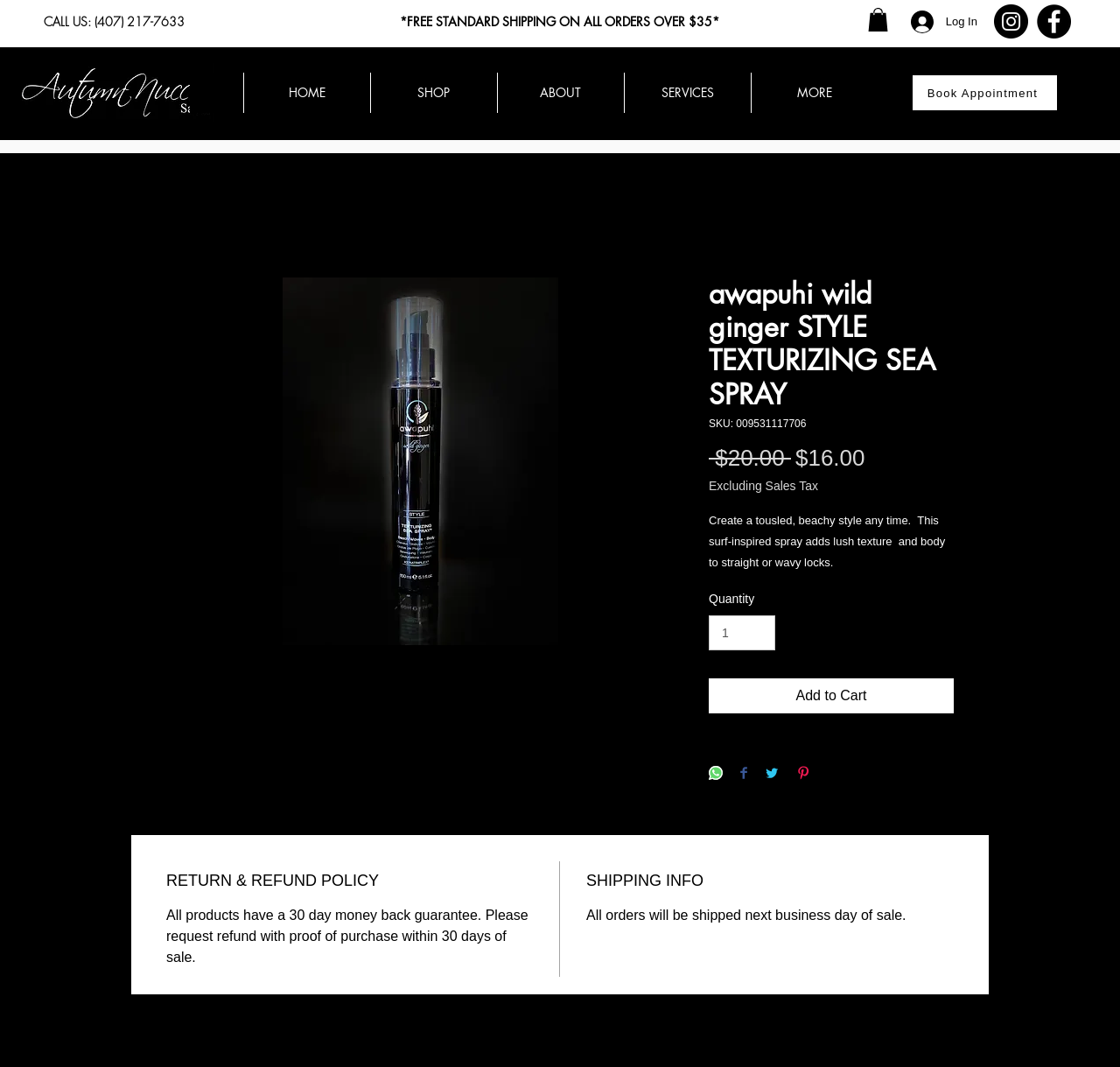With reference to the screenshot, provide a detailed response to the question below:
How much does the awapuhi wild ginger STYLE TEXTURIZING SEA SPRAY weigh?

I found the weight of the product by looking at the article section of the webpage, where it is listed as '150ml'.